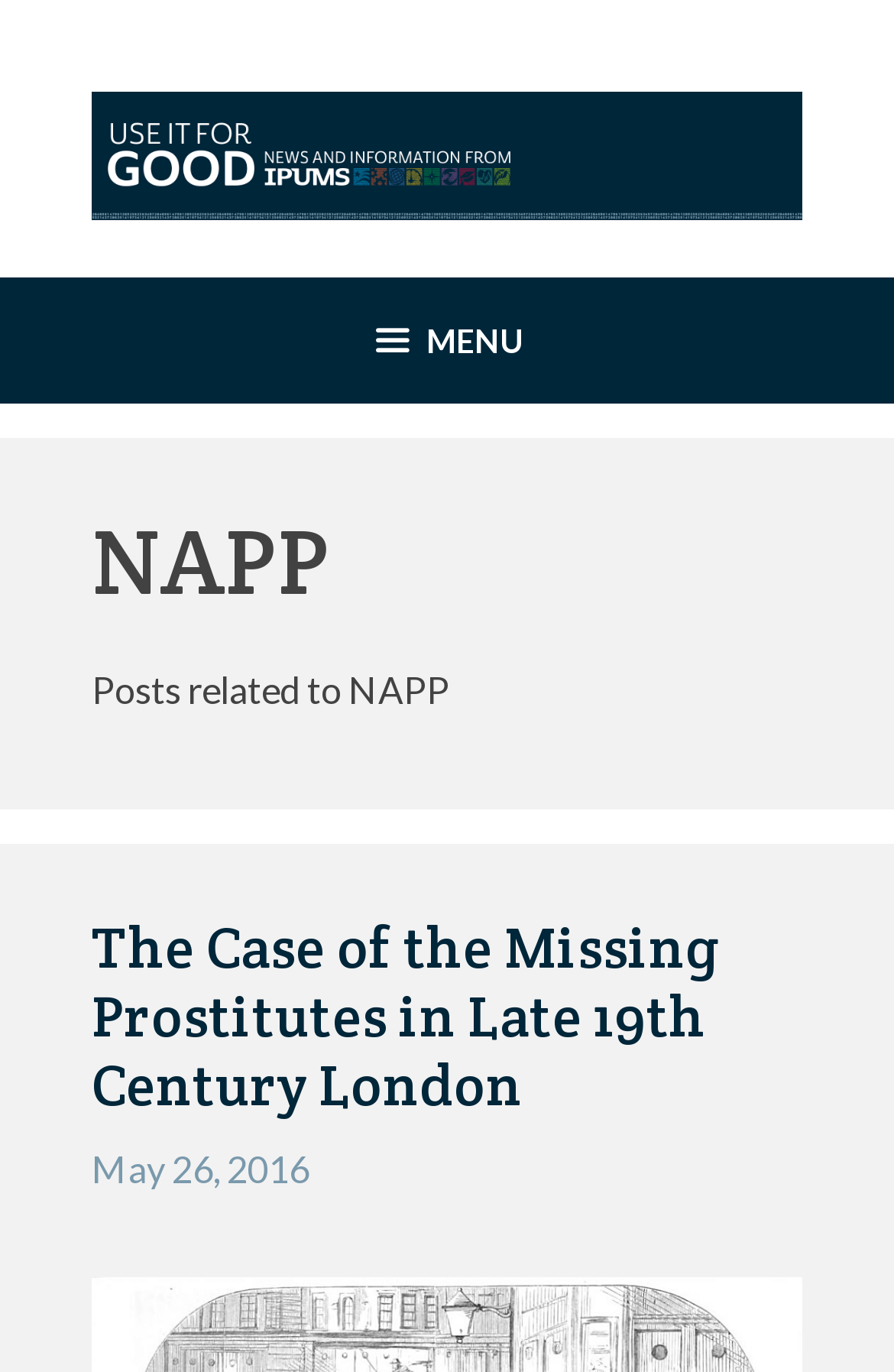Predict the bounding box of the UI element based on the description: "May 26, 2016May 26, 2016". The coordinates should be four float numbers between 0 and 1, formatted as [left, top, right, bottom].

[0.103, 0.836, 0.346, 0.868]